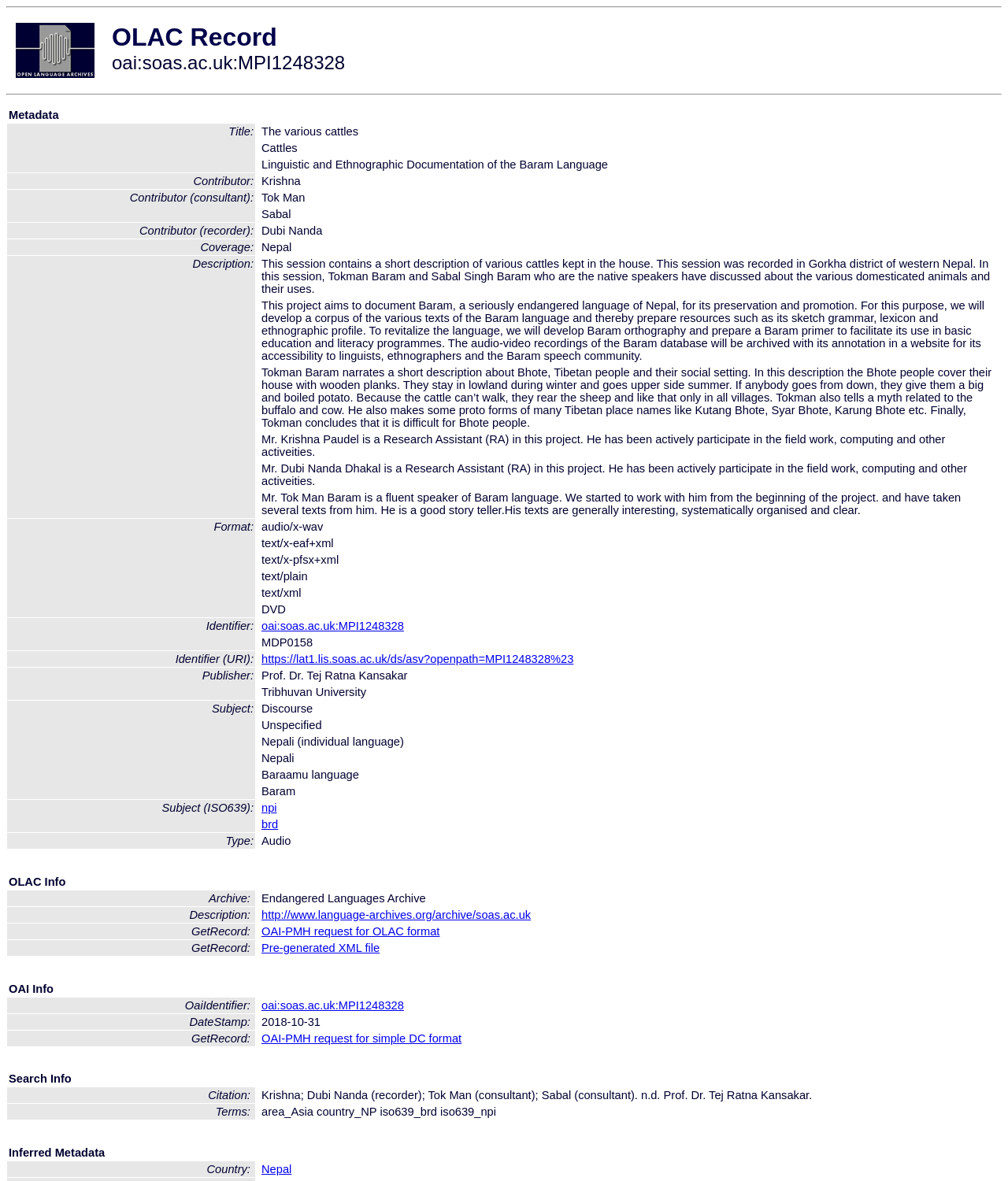Determine the bounding box coordinates of the clickable region to carry out the instruction: "click the link to OLAC Record oai:soas.ac.uk:MPI1248328".

[0.103, 0.013, 0.35, 0.073]